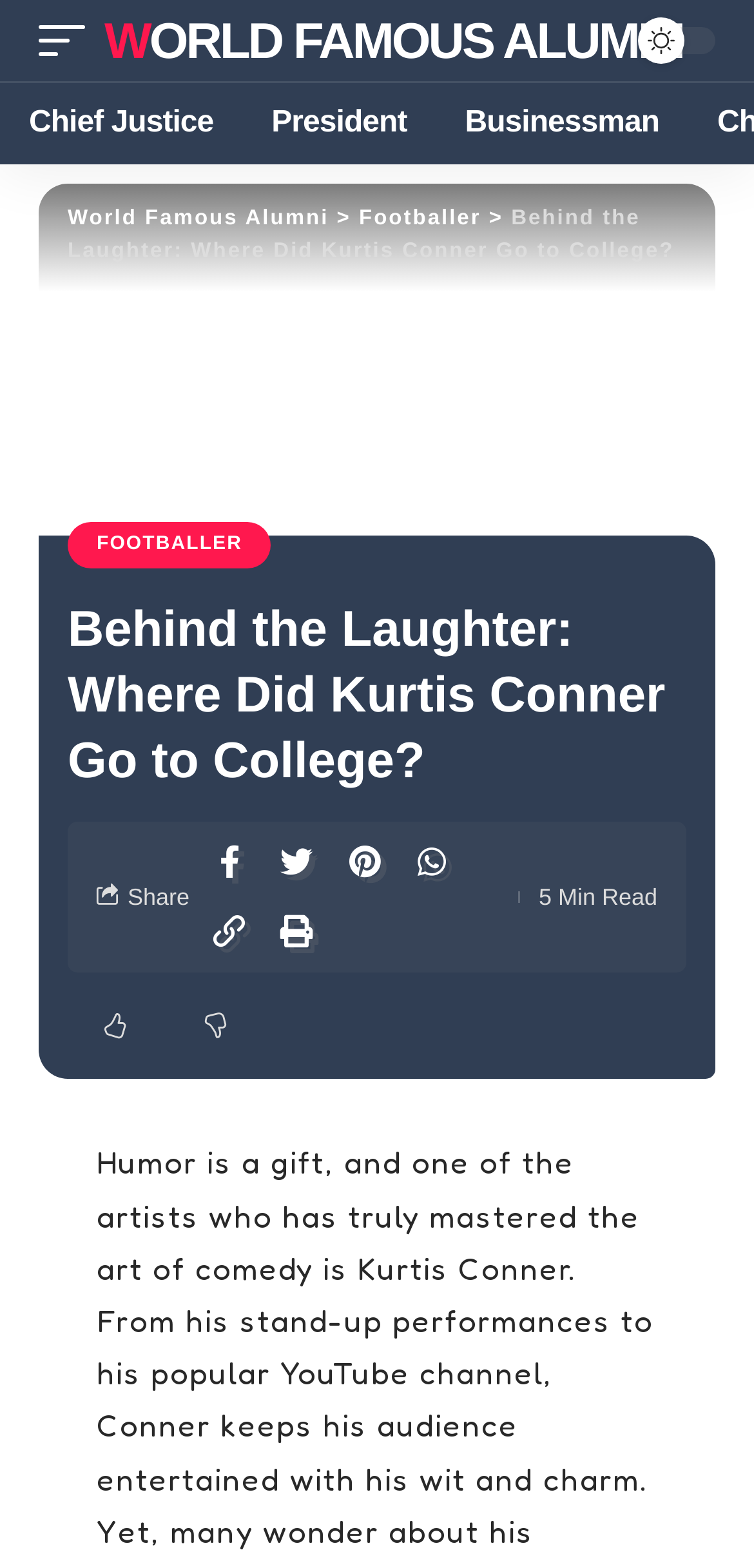Given the element description, predict the bounding box coordinates in the format (top-left x, top-left y, bottom-right x, bottom-right y), using floating point numbers between 0 and 1: President

[0.322, 0.053, 0.578, 0.105]